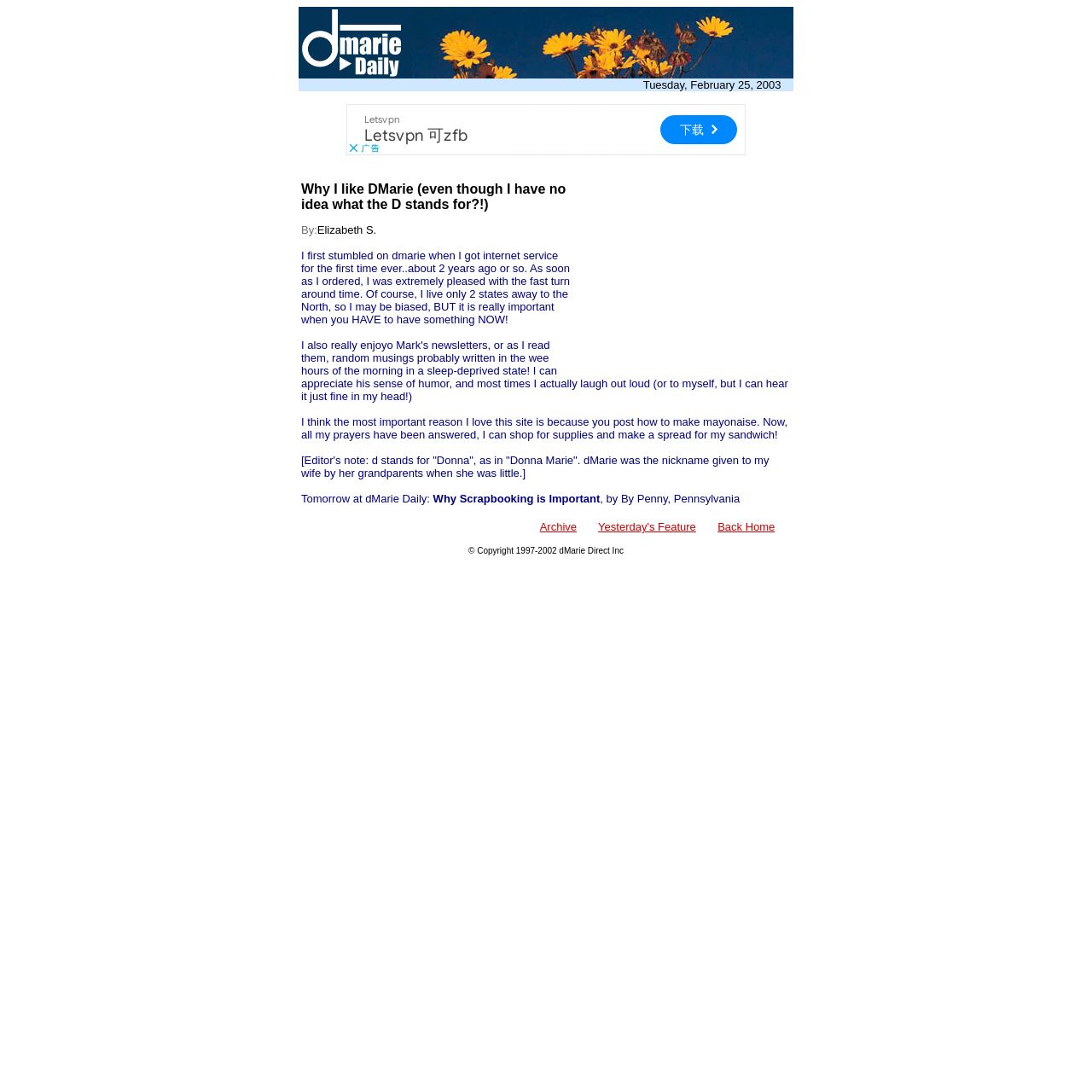What is the nickname 'dMarie' derived from? Based on the screenshot, please respond with a single word or phrase.

Donna Marie